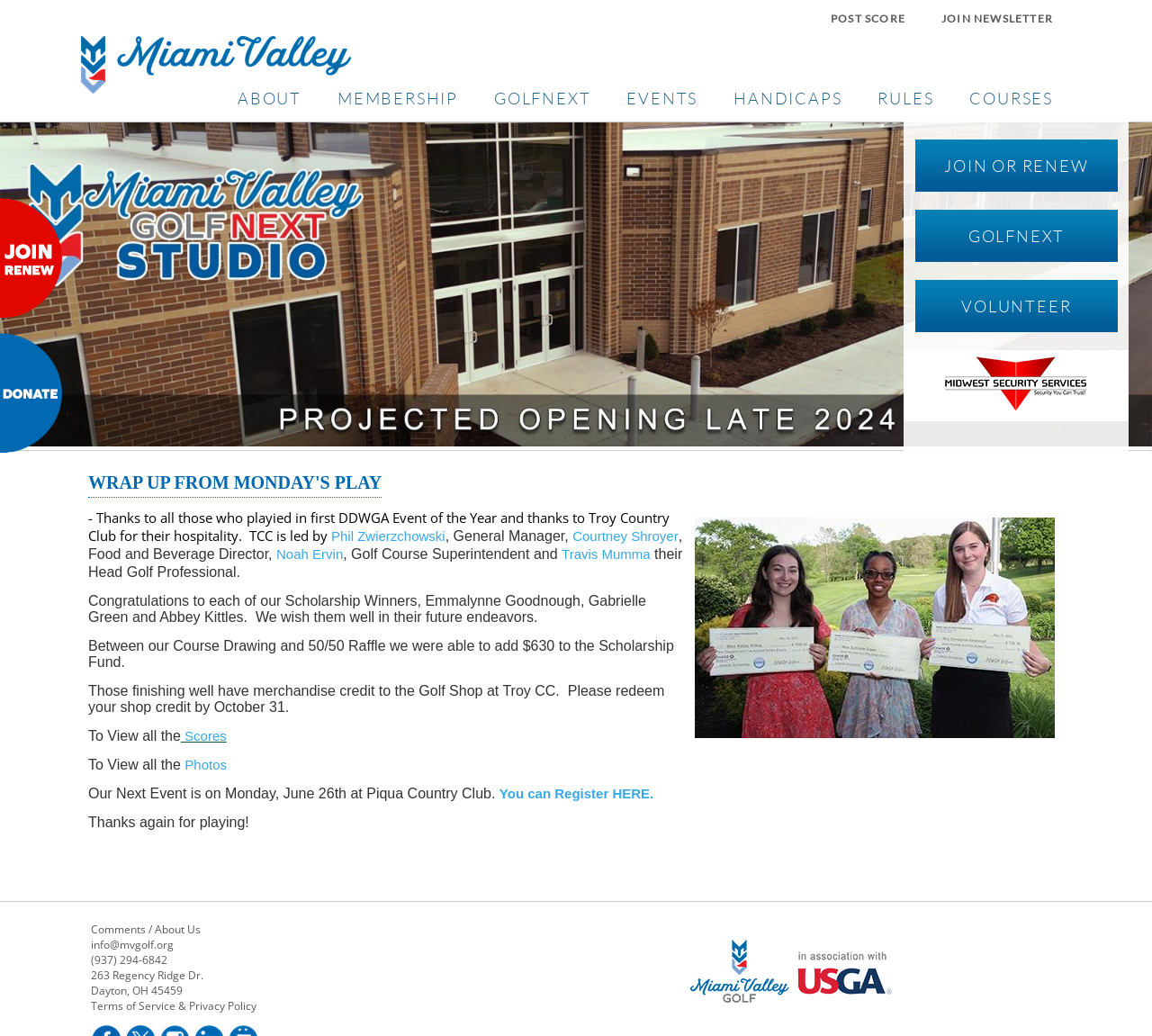Please specify the bounding box coordinates of the clickable section necessary to execute the following command: "Join the newsletter".

[0.809, 0.003, 0.922, 0.033]